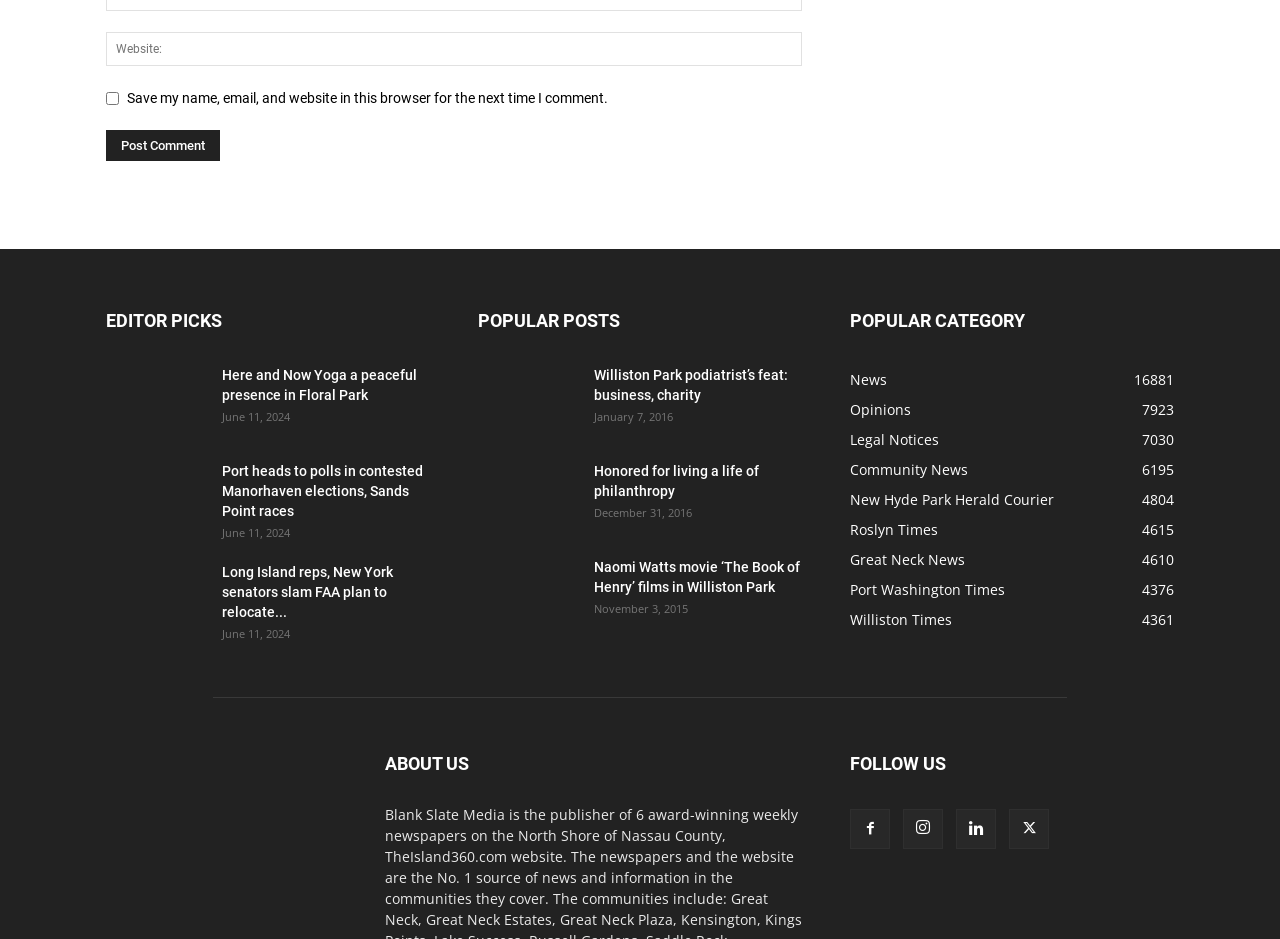Based on what you see in the screenshot, provide a thorough answer to this question: What is the purpose of the 'Post Comment' button?

The 'Post Comment' button is located near a textbox labeled 'Website:', which suggests that it is used to submit a comment or feedback related to a website or article.